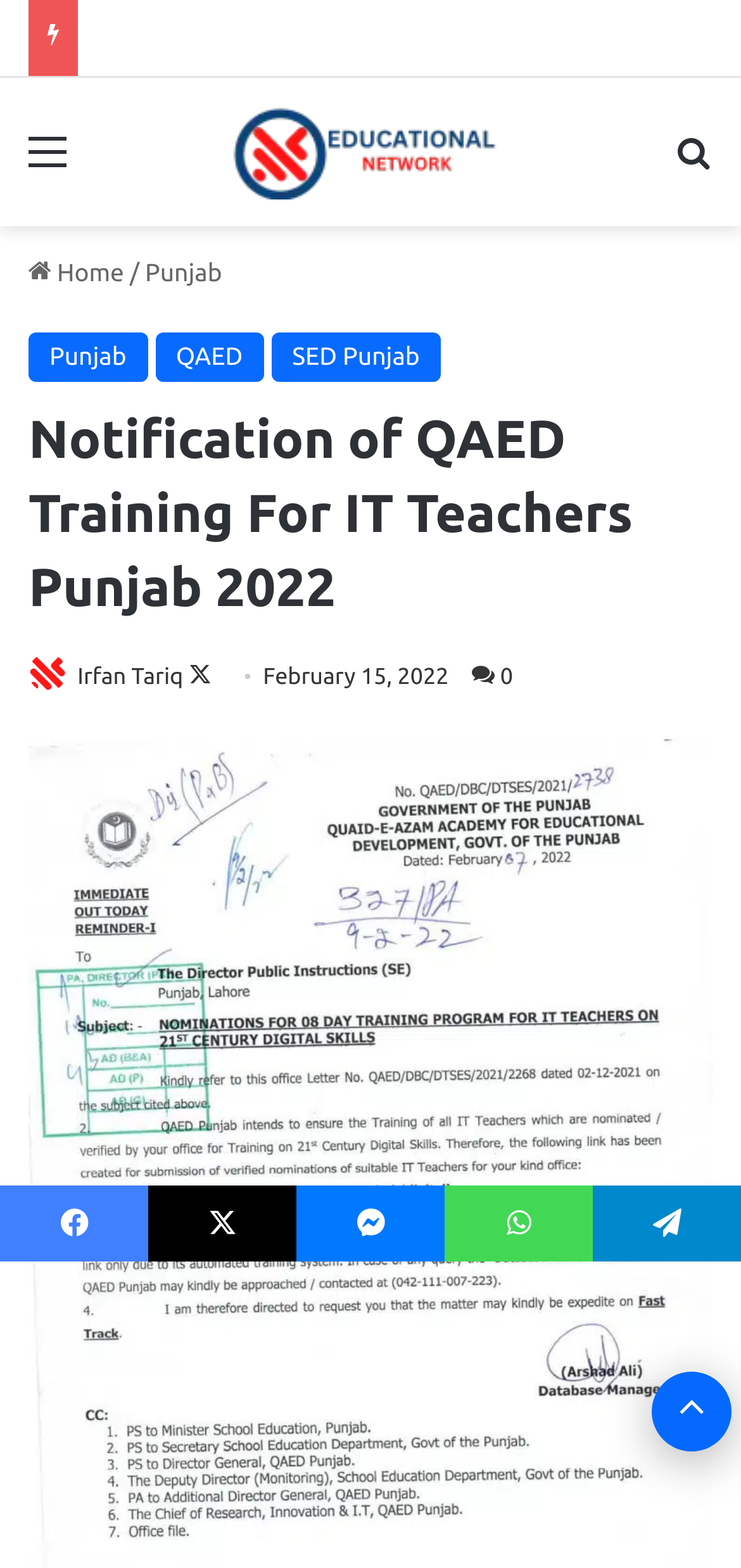Analyze the image and provide a detailed answer to the question: How many social media links are there?

I counted the number of social media links at the bottom of the webpage, which are Facebook, X, Messenger, WhatsApp, and Telegram.